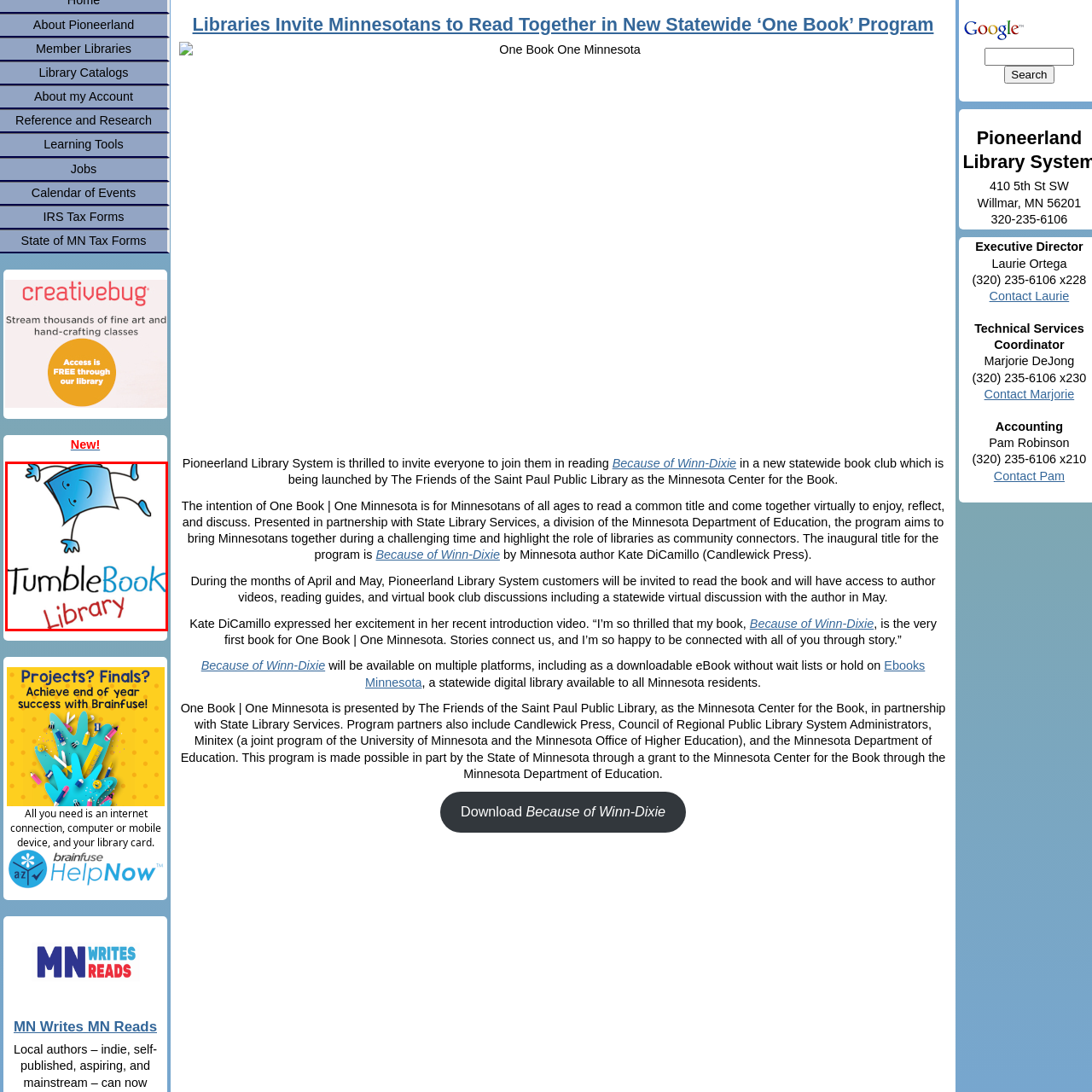Explain comprehensively what is shown in the image marked by the red outline.

The image features the playful logo of the "Tumble Book Library," a dynamic online resource that provides a vast collection of animated, talking picture books for children. The logo showcases a cheerful, cartoon-style book character with a bright blue cover and a smiling face, seemingly in motion as it is tilted to one side. Below the character, the brand name is prominently displayed in bold letters, with "Tumble" in black and "Book" in blue, highlighting the library's focus on engaging young readers through interactive storytelling. This initiative is designed to foster a love of reading among children, making literature accessible and enjoyable in a digital format.